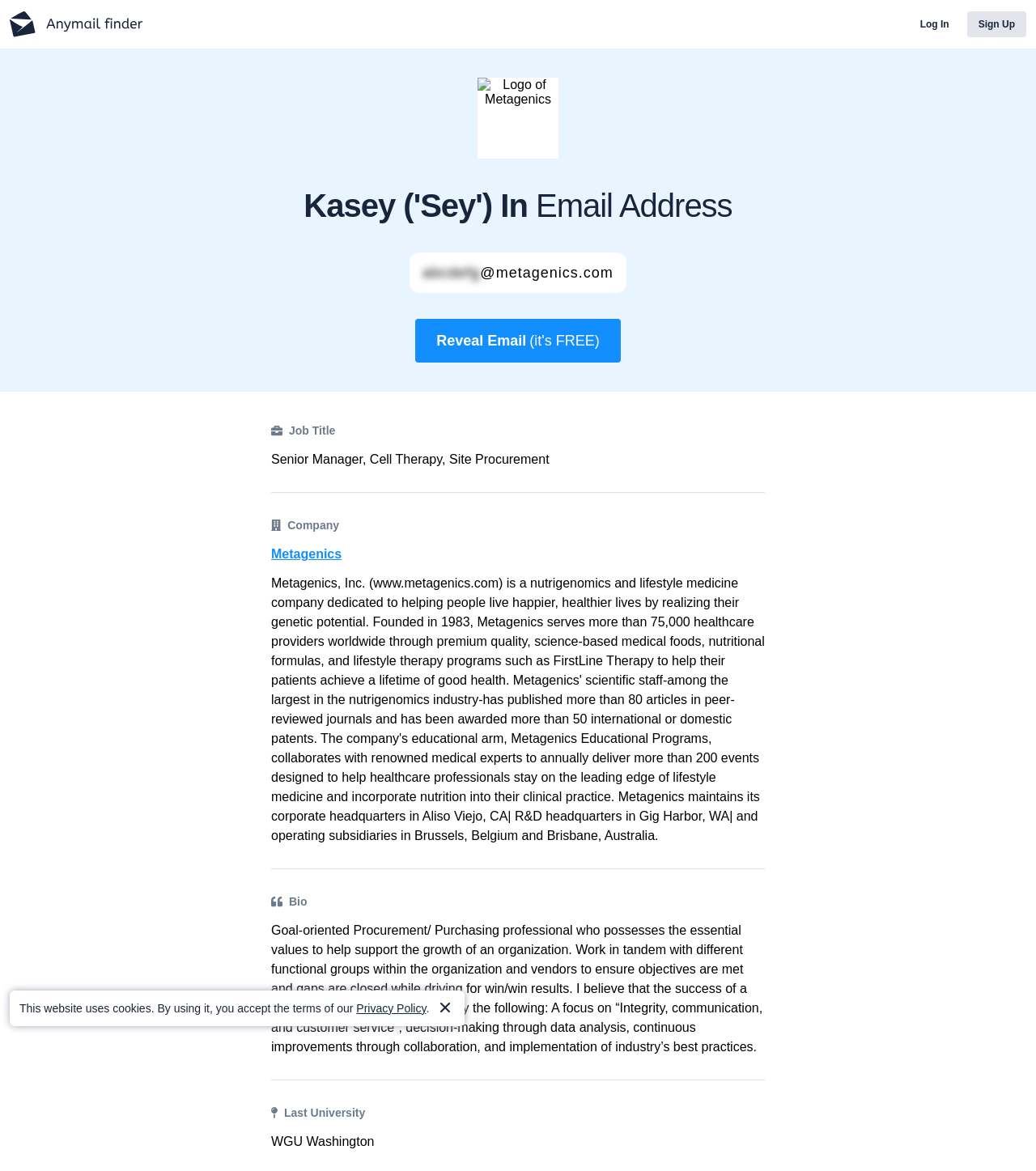What is Kasey's job title?
Refer to the image and offer an in-depth and detailed answer to the question.

The job title is mentioned in the StaticText element on the webpage, which is 'Senior Manager, Cell Therapy, Site Procurement'.